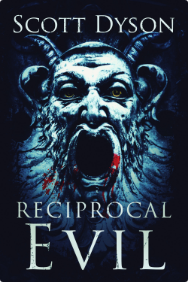What features does the screaming face have?
Please give a detailed answer to the question using the information shown in the image.

The screaming face on the cover has prominent features, including horns and glaring eyes, which contribute to the eerie expression and horror theme of the novella.